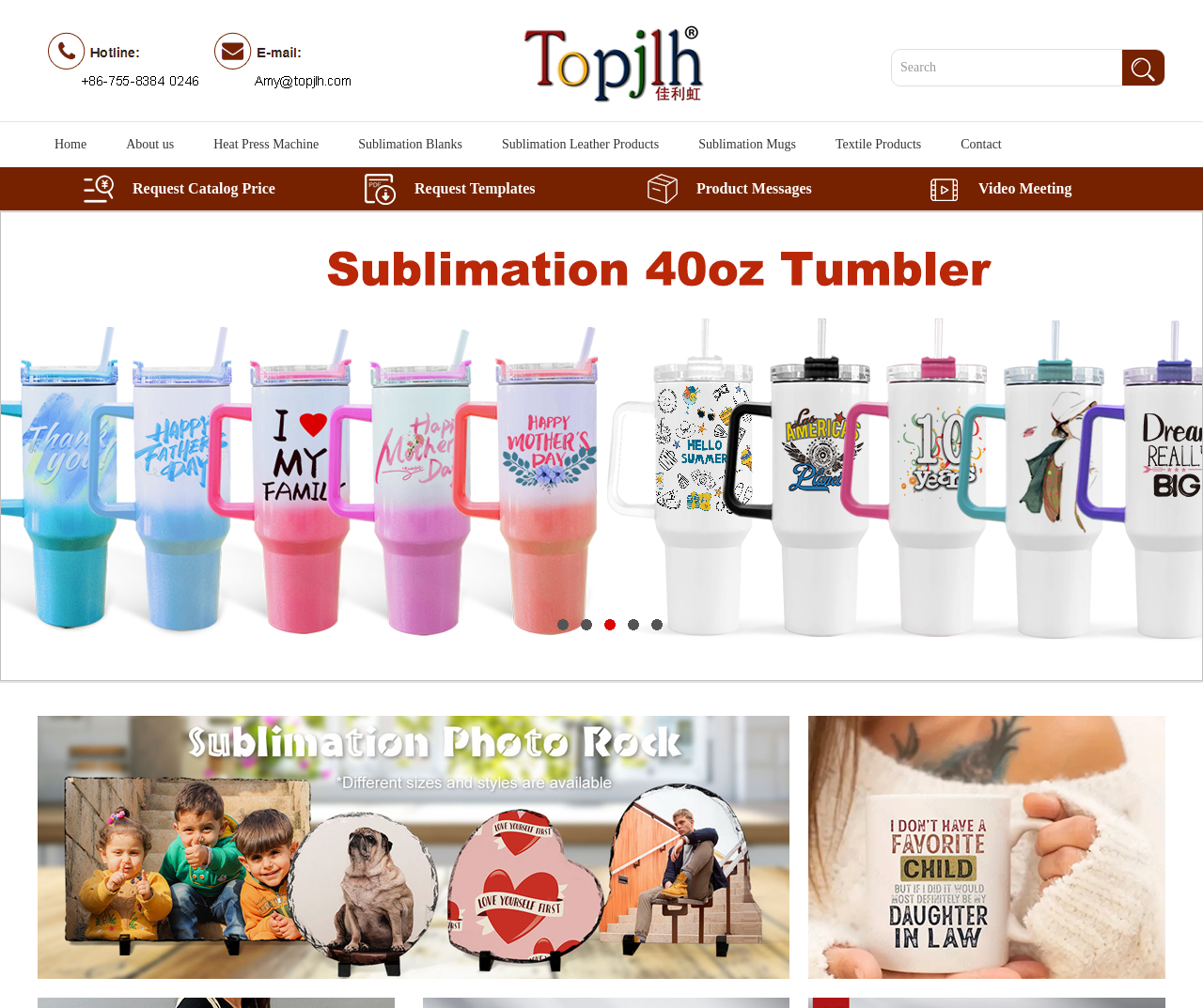Locate the coordinates of the bounding box for the clickable region that fulfills this instruction: "Go to Home page".

[0.045, 0.121, 0.072, 0.166]